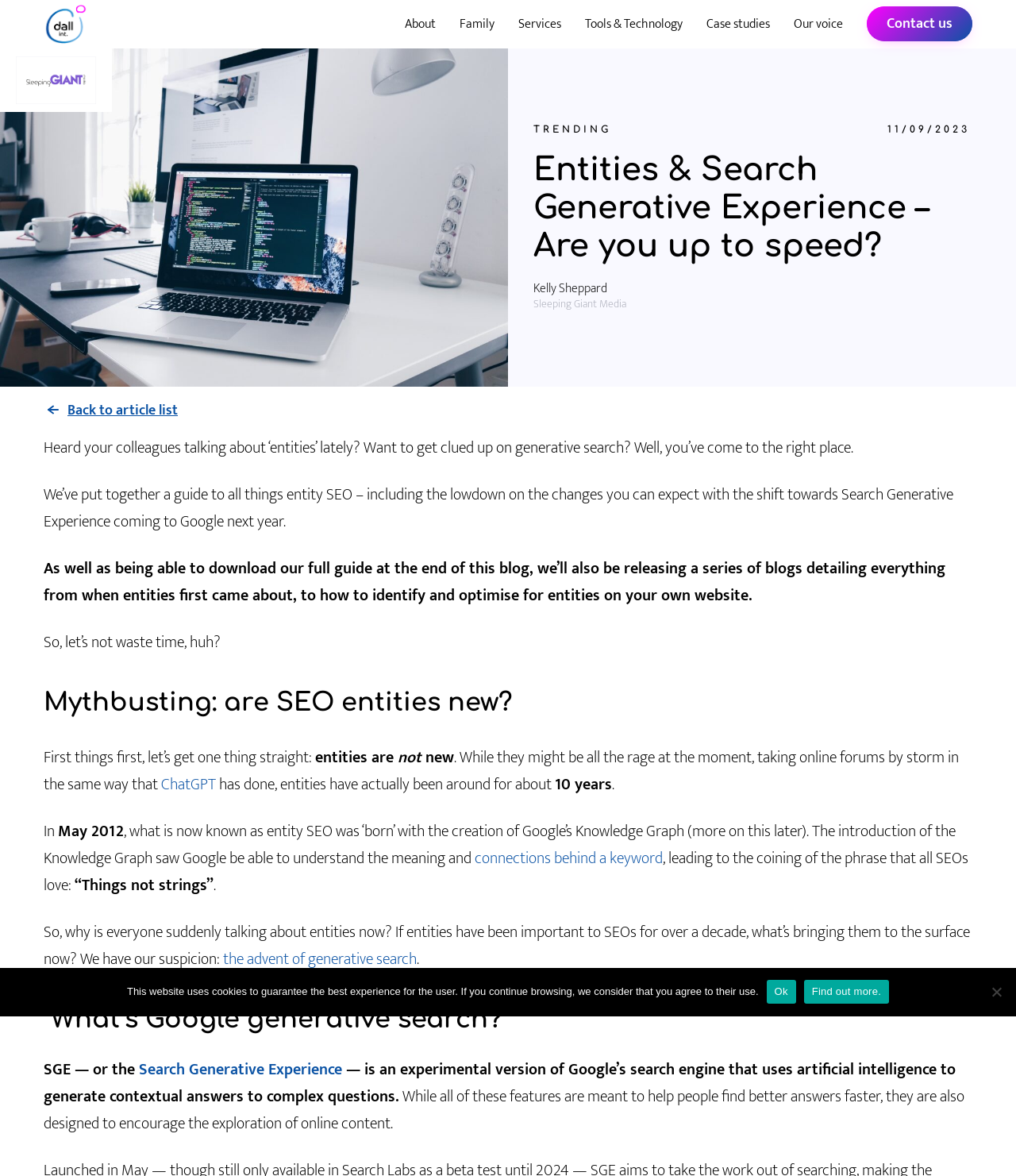Identify the bounding box coordinates necessary to click and complete the given instruction: "Click on the 'About' link".

[0.398, 0.011, 0.429, 0.03]